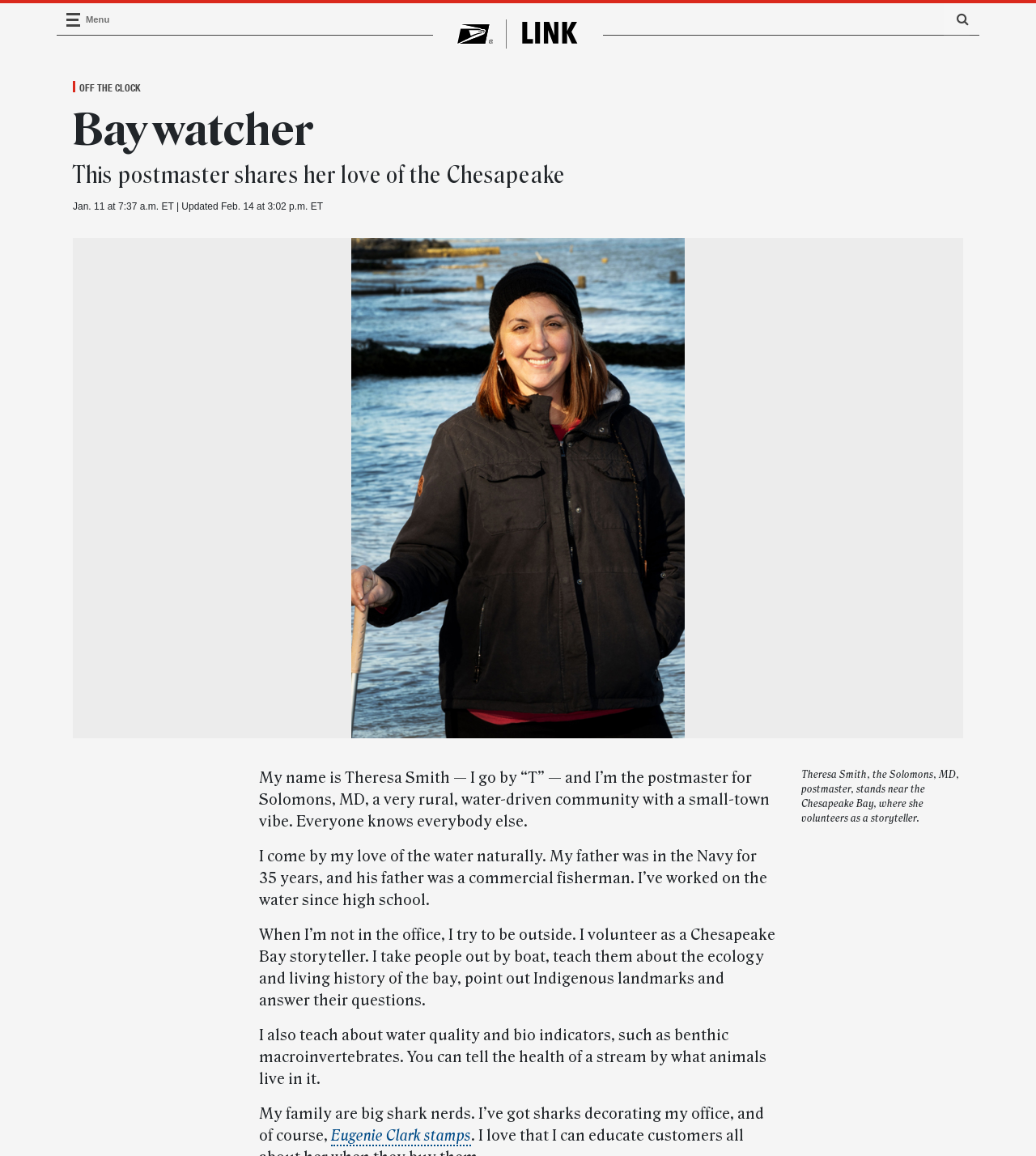What is the name of the postmaster?
Provide a thorough and detailed answer to the question.

I found the answer by reading the text content of the webpage, specifically the paragraph that starts with 'My name is Theresa Smith — I go by “T” — and I’m the postmaster for Solomons, MD...'.